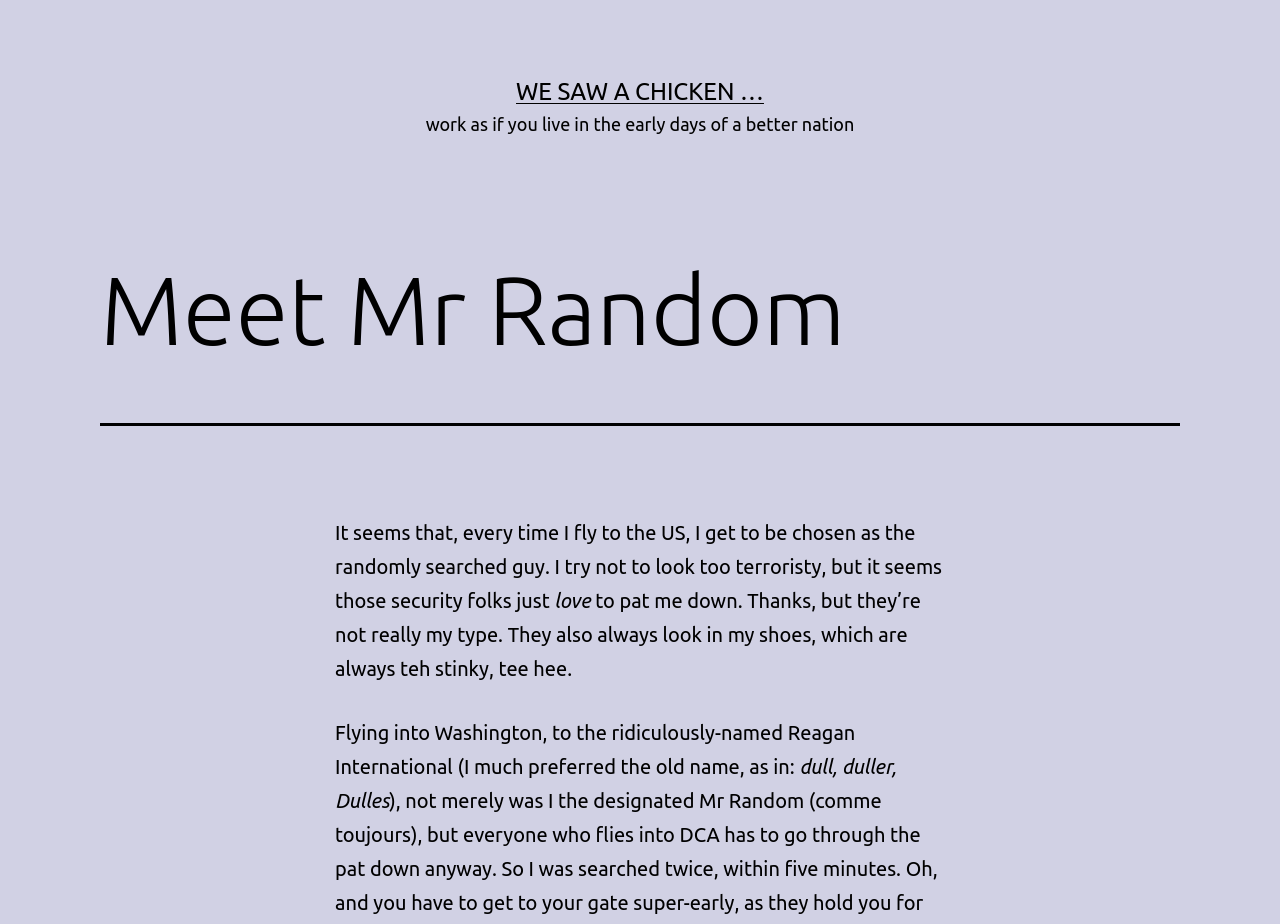Please identify the primary heading of the webpage and give its text content.

Meet Mr Random